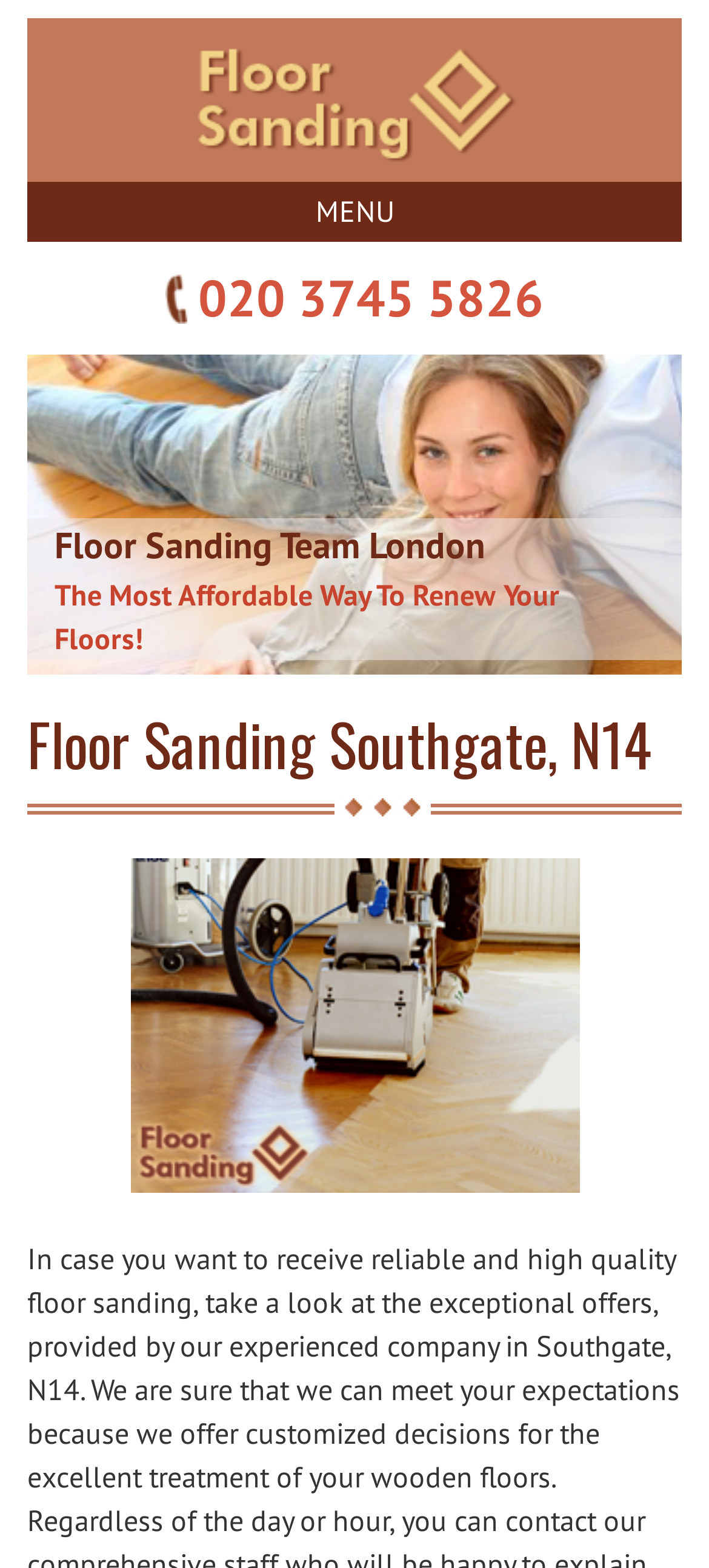Based on the description "Menu", find the bounding box of the specified UI element.

[0.038, 0.116, 0.962, 0.154]